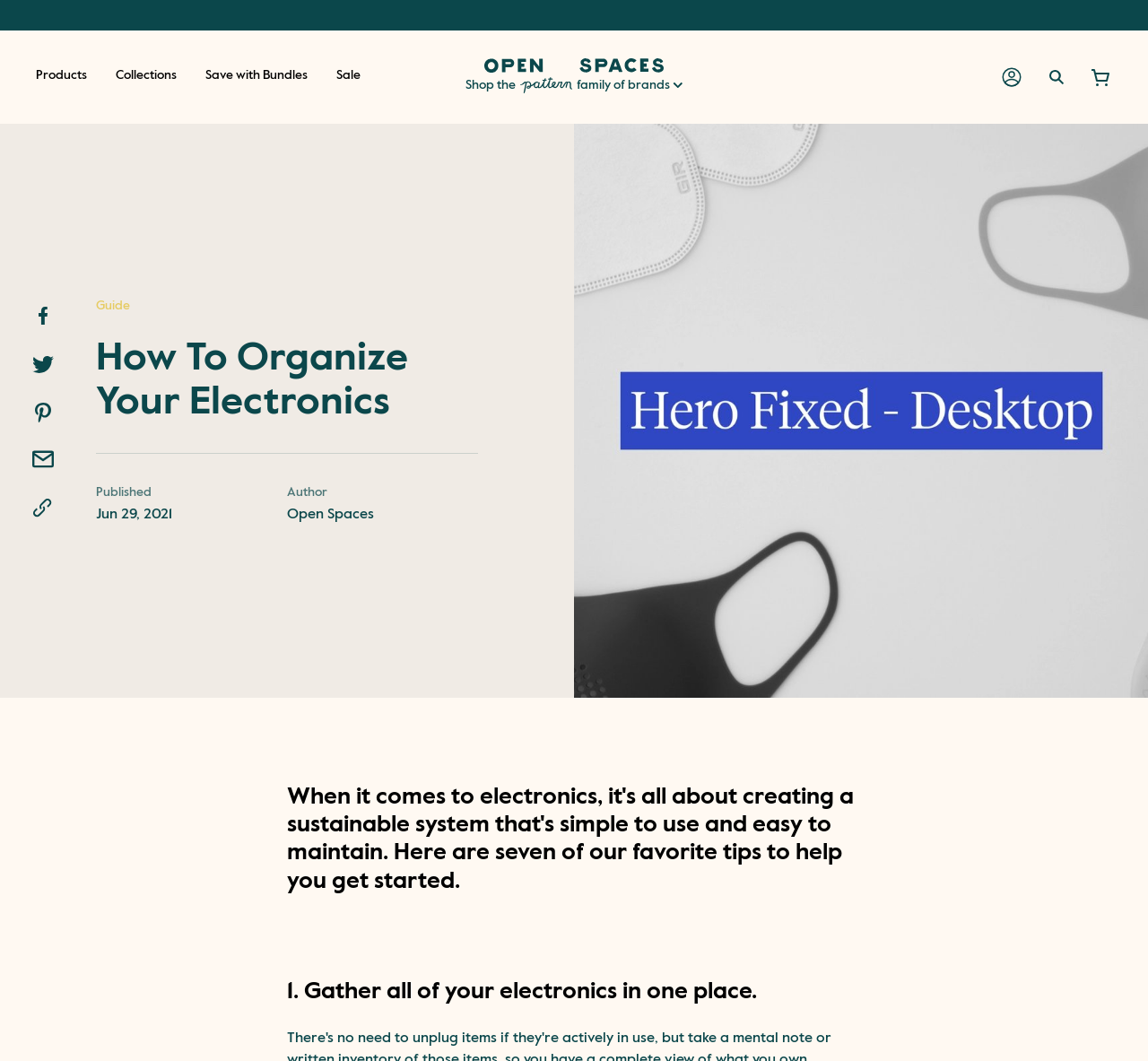Provide the bounding box coordinates of the HTML element described by the text: "Sale".

[0.293, 0.065, 0.314, 0.079]